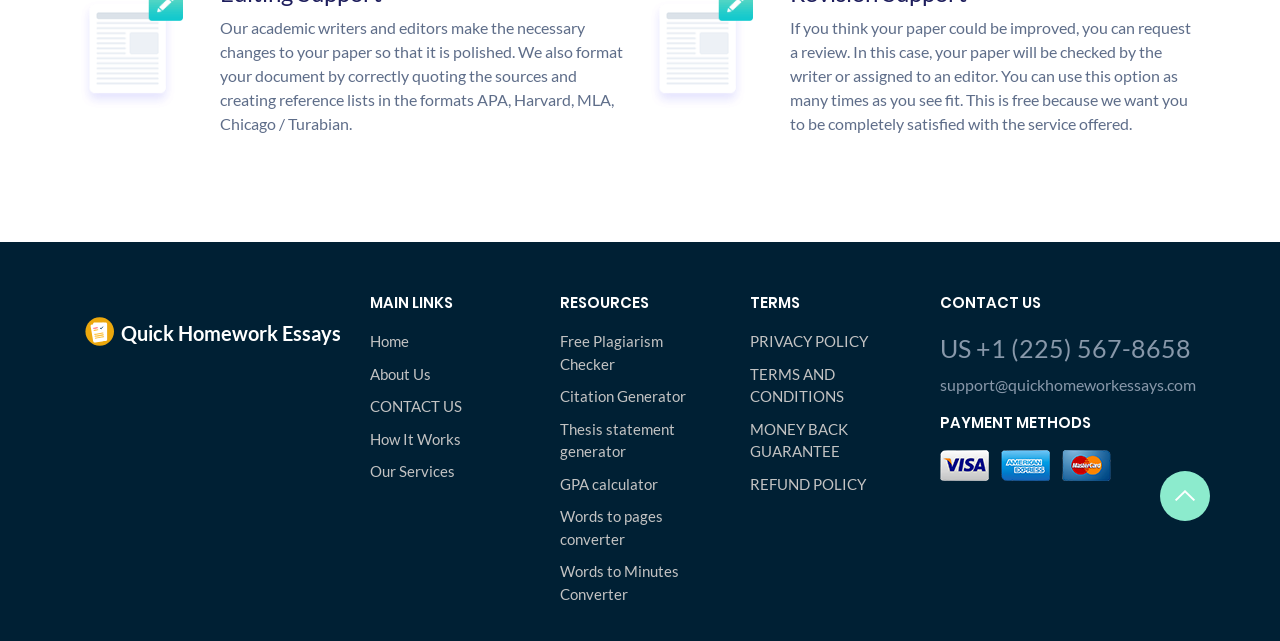Identify the bounding box coordinates of the part that should be clicked to carry out this instruction: "Click on the 'Home' link".

[0.289, 0.515, 0.414, 0.55]